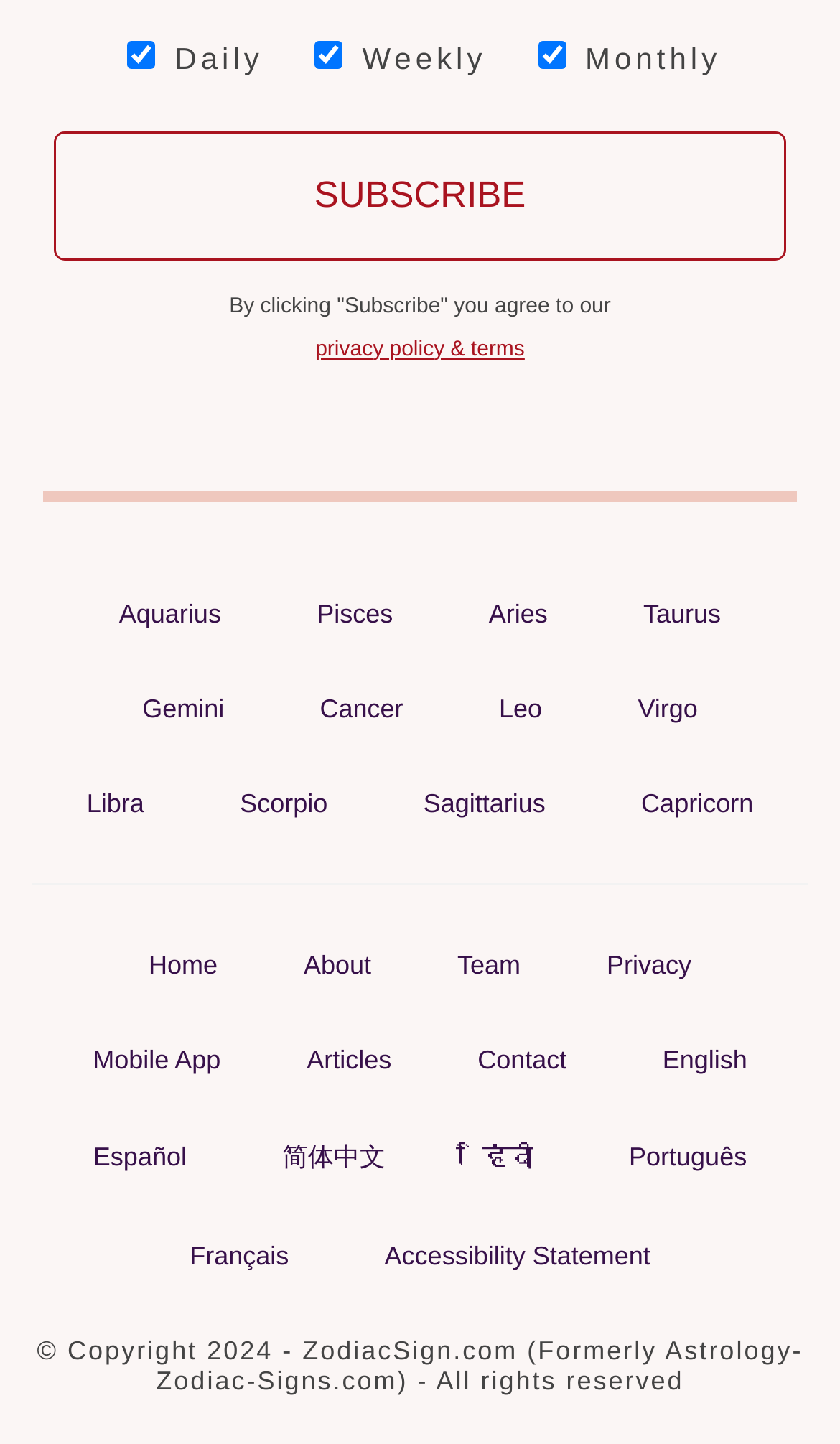Please locate the bounding box coordinates of the element that should be clicked to complete the given instruction: "Subscribe to the newsletter".

[0.064, 0.091, 0.936, 0.18]